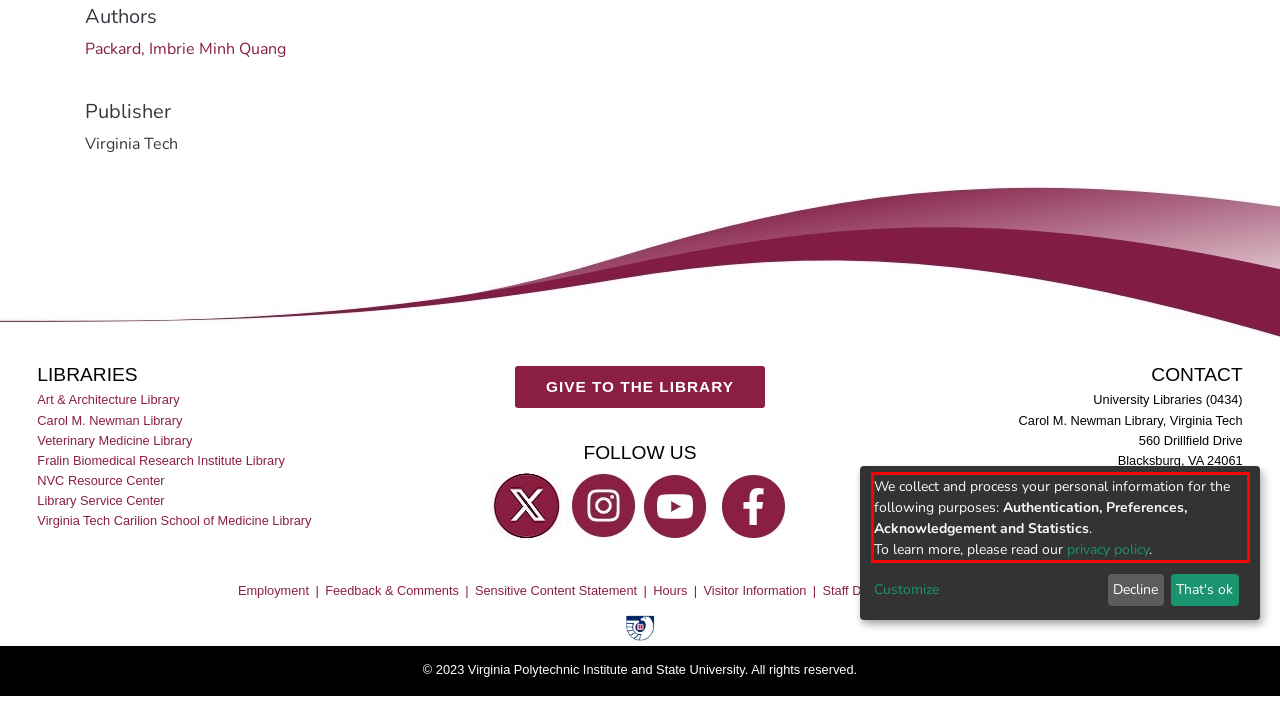Using the webpage screenshot, recognize and capture the text within the red bounding box.

We collect and process your personal information for the following purposes: Authentication, Preferences, Acknowledgement and Statistics. To learn more, please read our privacy policy.